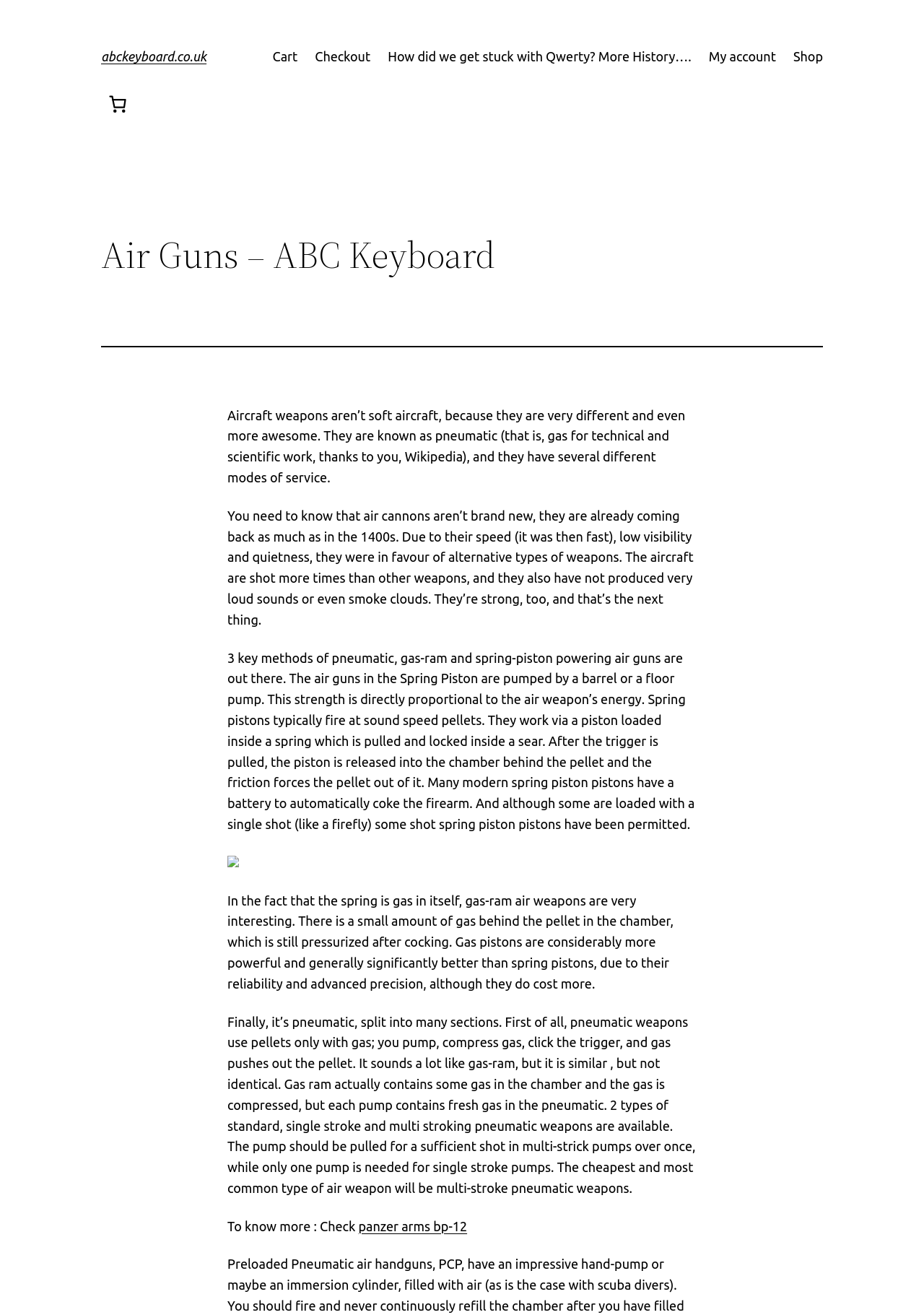What is the website's name? Please answer the question using a single word or phrase based on the image.

abckeyboard.co.uk